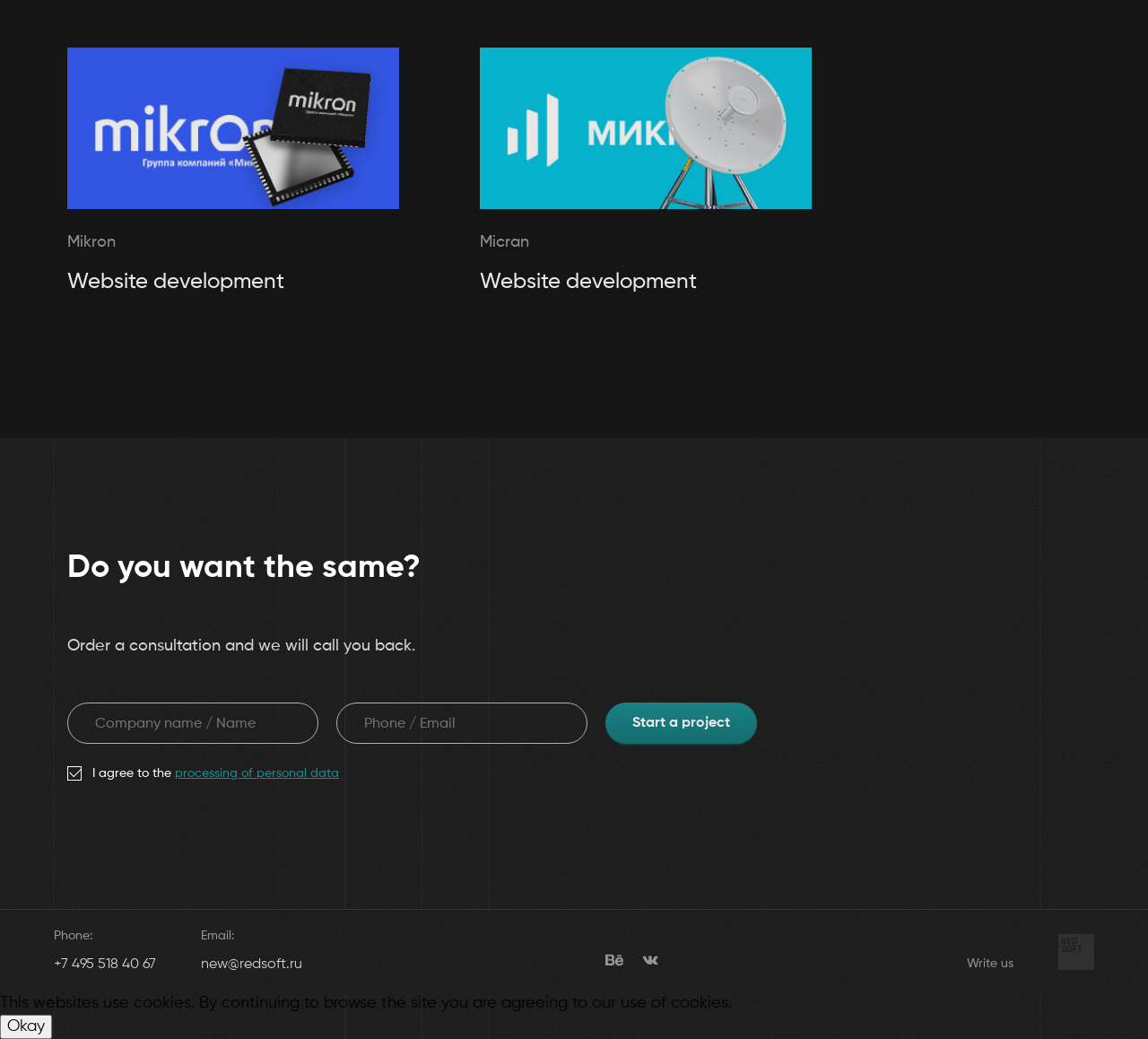Find the bounding box coordinates for the element described here: "magazine.tycoonsuccess.com".

None